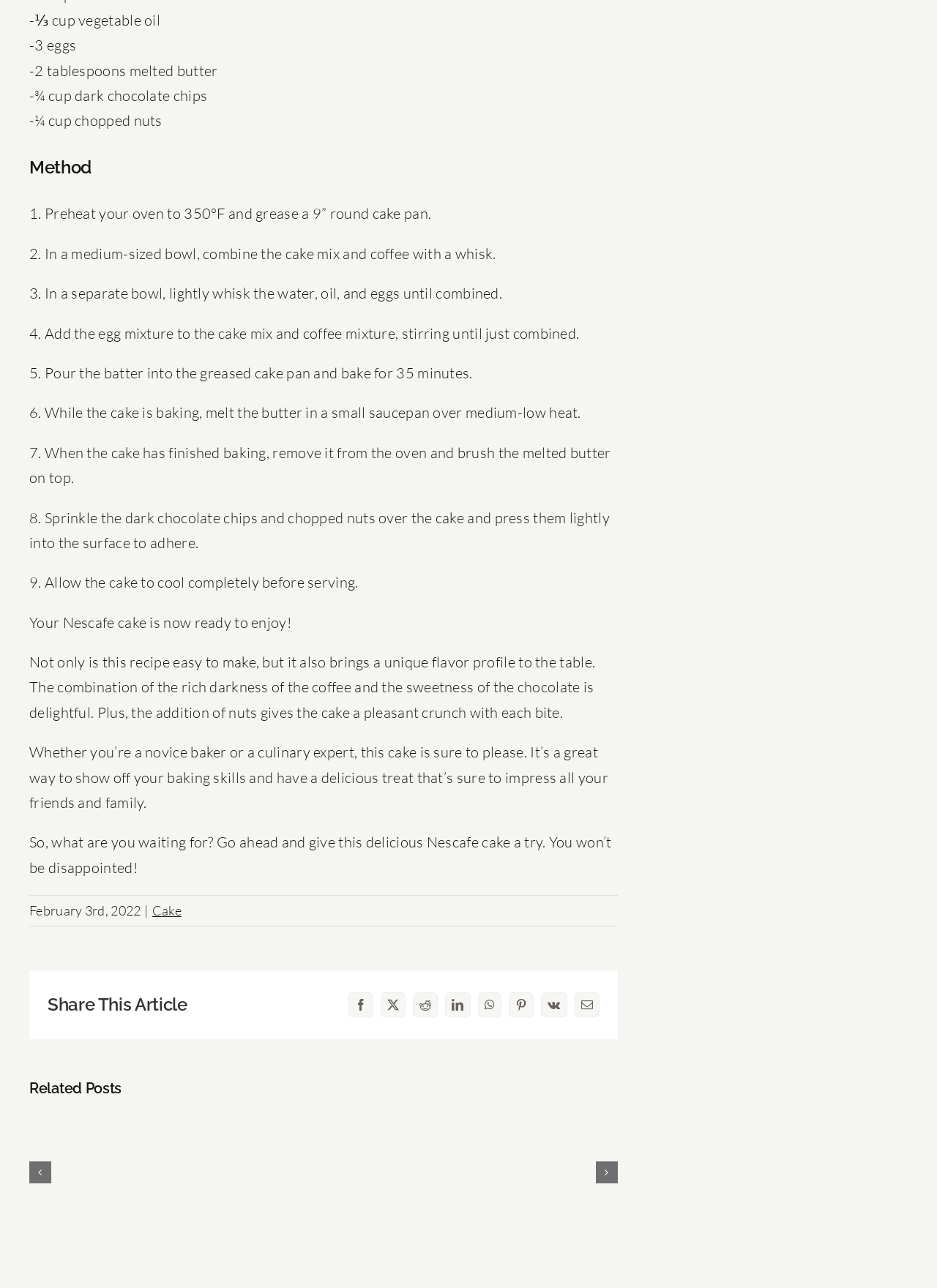Identify the bounding box coordinates of the section that should be clicked to achieve the task described: "Click the 'Bahamian Guava Cake' link".

[0.759, 0.892, 0.789, 0.914]